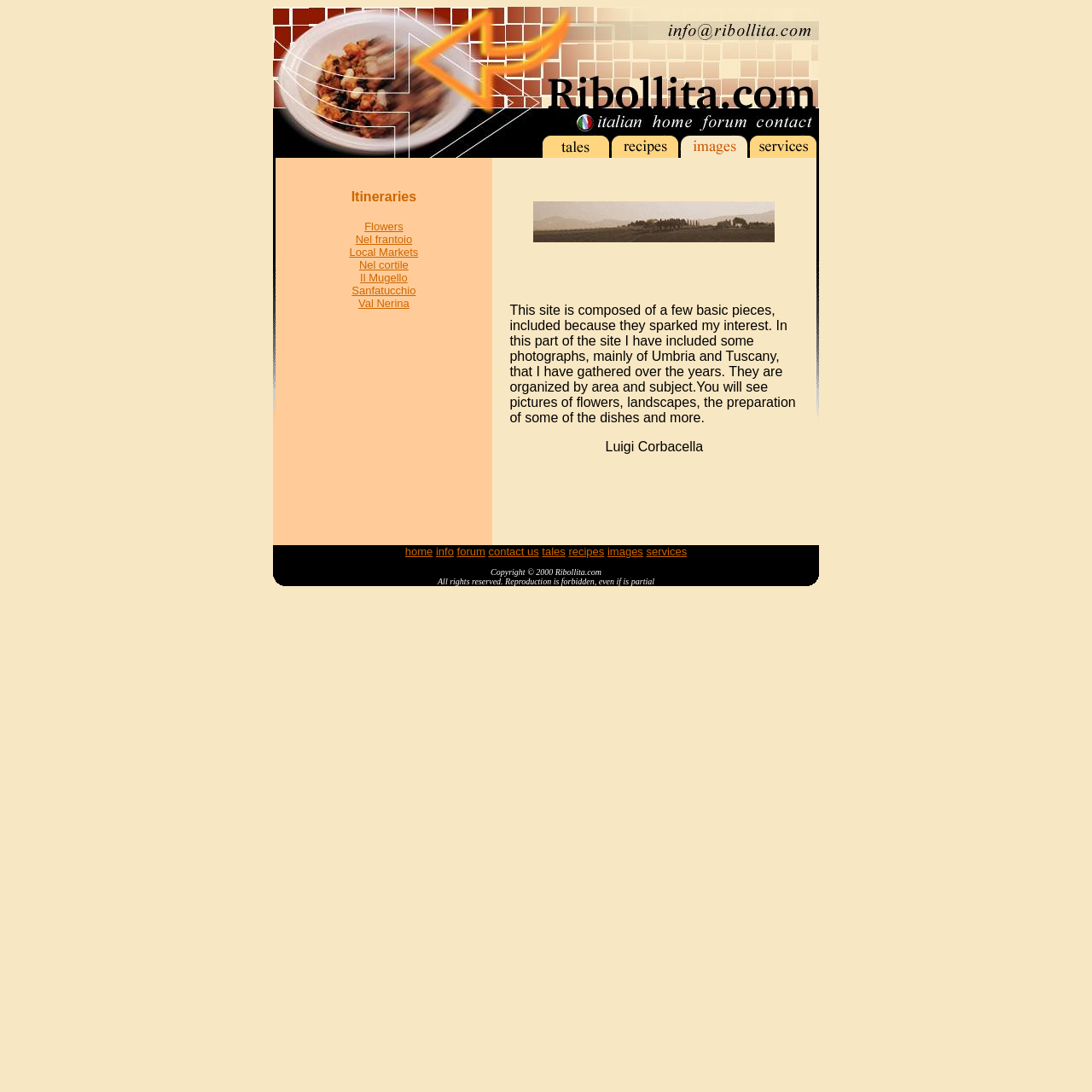Locate the bounding box coordinates of the element to click to perform the following action: 'browse the recipes'. The coordinates should be given as four float values between 0 and 1, in the form of [left, top, right, bottom].

[0.521, 0.499, 0.553, 0.511]